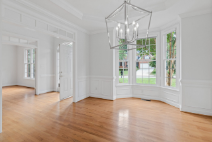Elaborate on all the key elements and details present in the image.

The image showcases a beautifully appointed interior space characterized by a spacious, airy atmosphere. The room features large windows that let in ample natural light, illuminating the polished hardwood floors. A modern chandelier hangs elegantly from the ceiling, adding a touch of contemporary design to the classic architectural elements. The walls are painted in a crisp white, enhancing the feeling of openness and cleanliness. This inviting environment is perfect for a variety of uses, whether as a cozy family gathering area or an elegant entertaining space. The overall aesthetic conveys both warmth and sophistication, making it a desirable setting in any home.